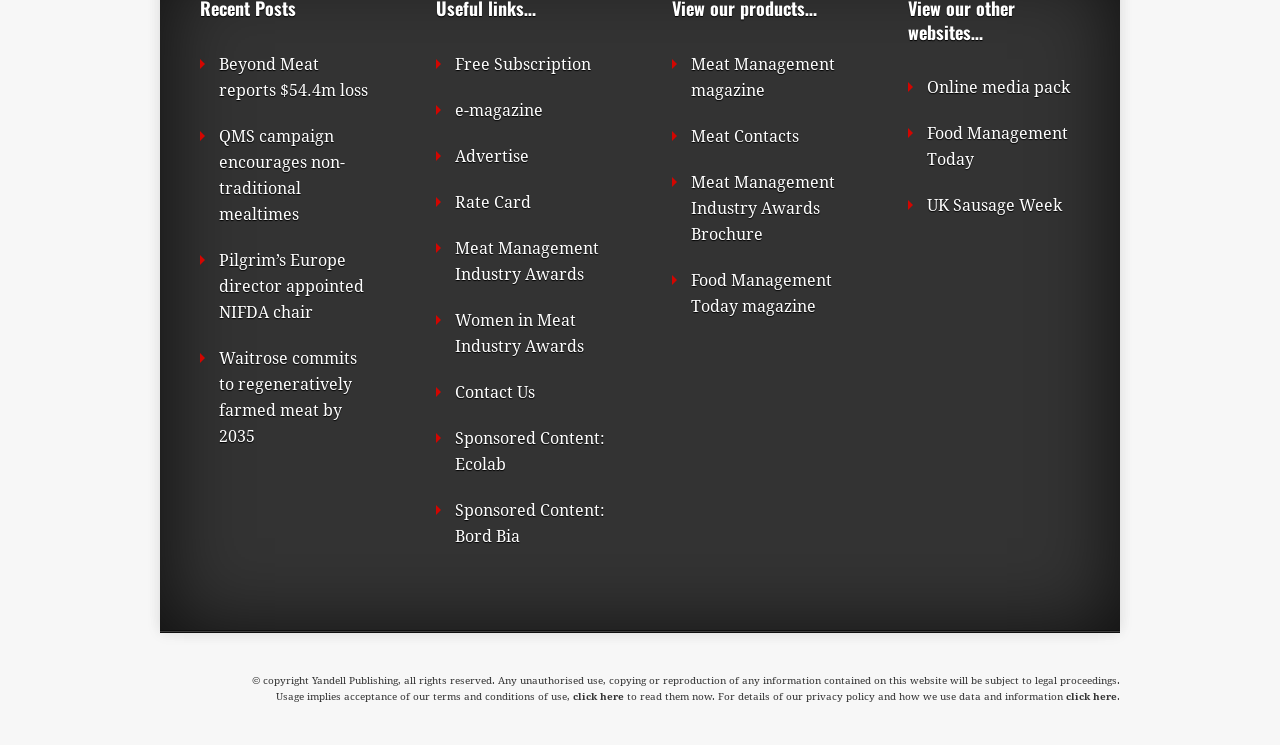Please identify the bounding box coordinates of the area that needs to be clicked to follow this instruction: "Contact Us".

[0.355, 0.514, 0.418, 0.539]